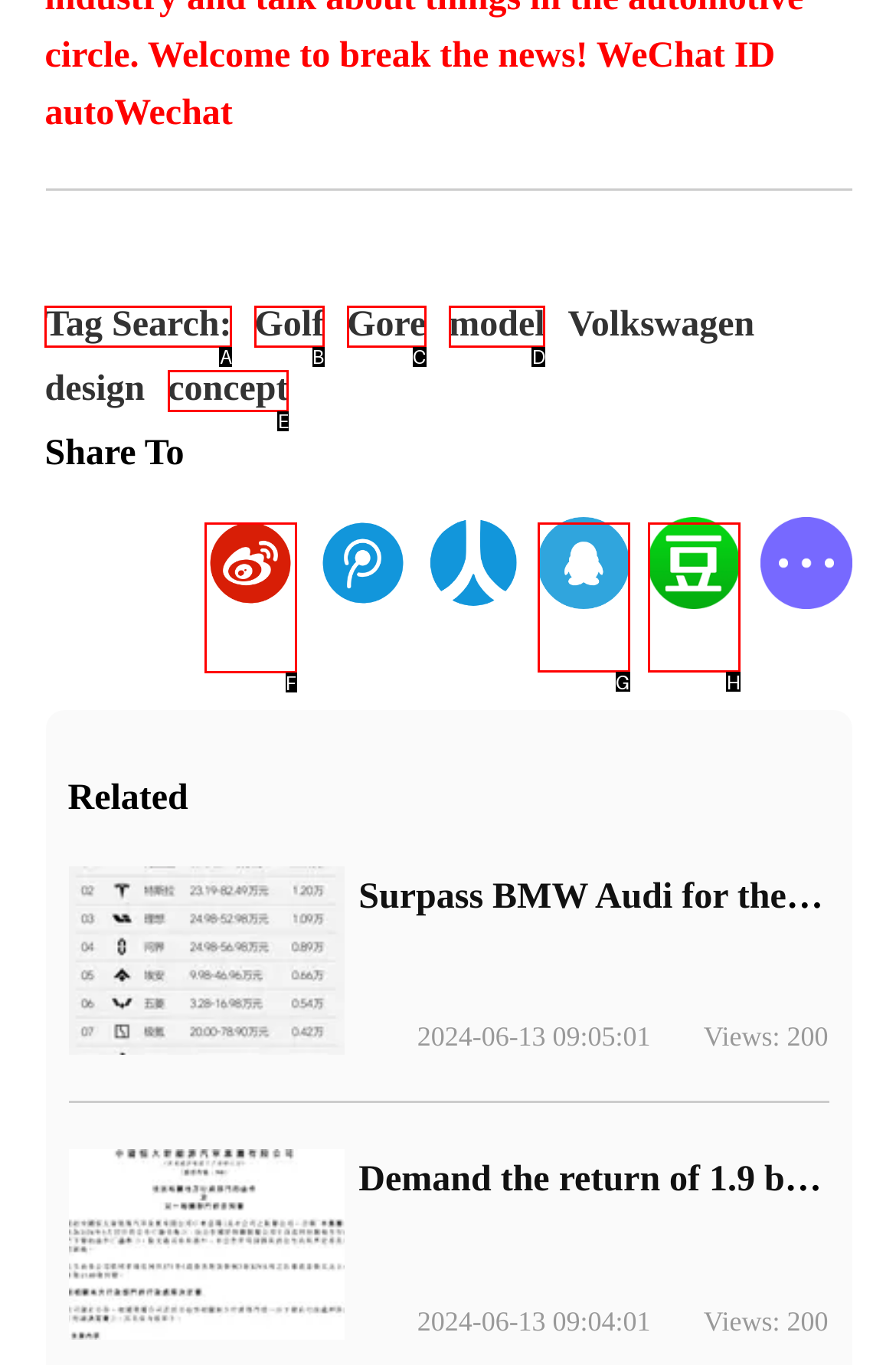To achieve the task: Share to Weibo, indicate the letter of the correct choice from the provided options.

F